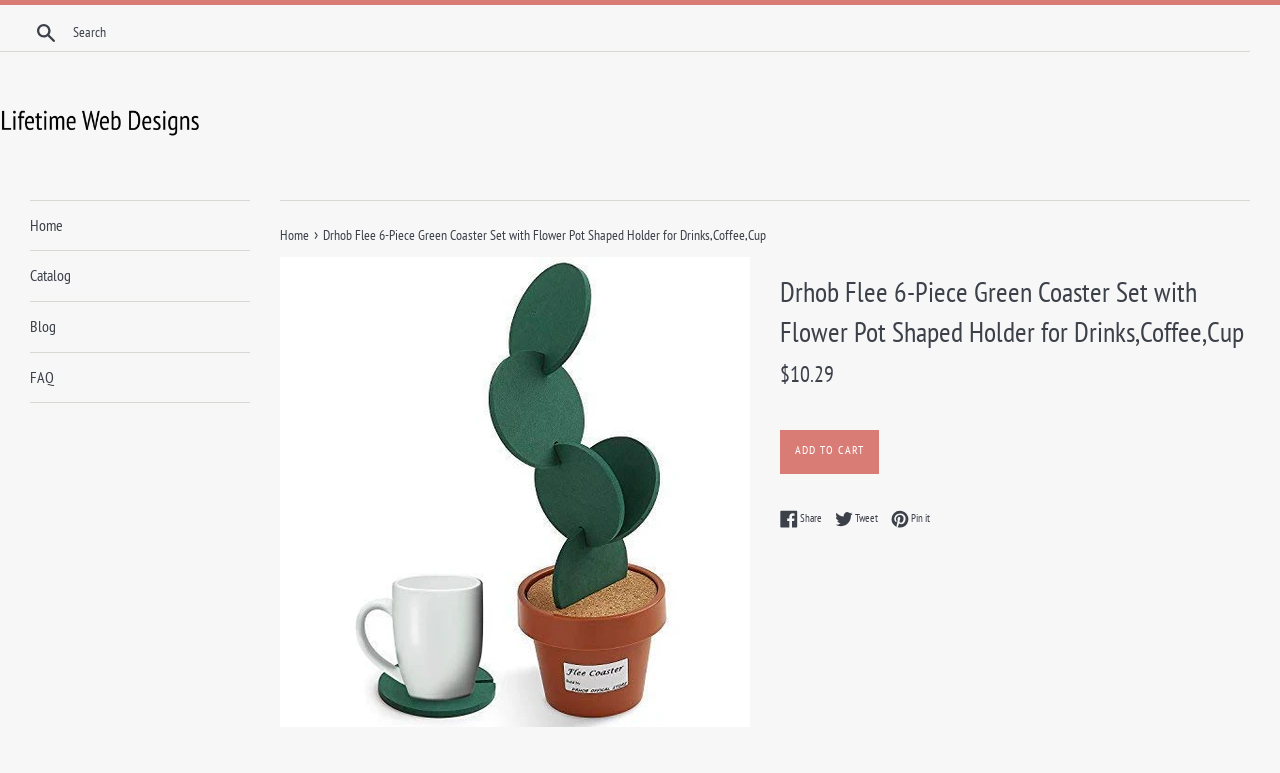Identify the bounding box coordinates for the UI element described by the following text: "Share Share on Facebook". Provide the coordinates as four float numbers between 0 and 1, in the format [left, top, right, bottom].

[0.609, 0.66, 0.65, 0.683]